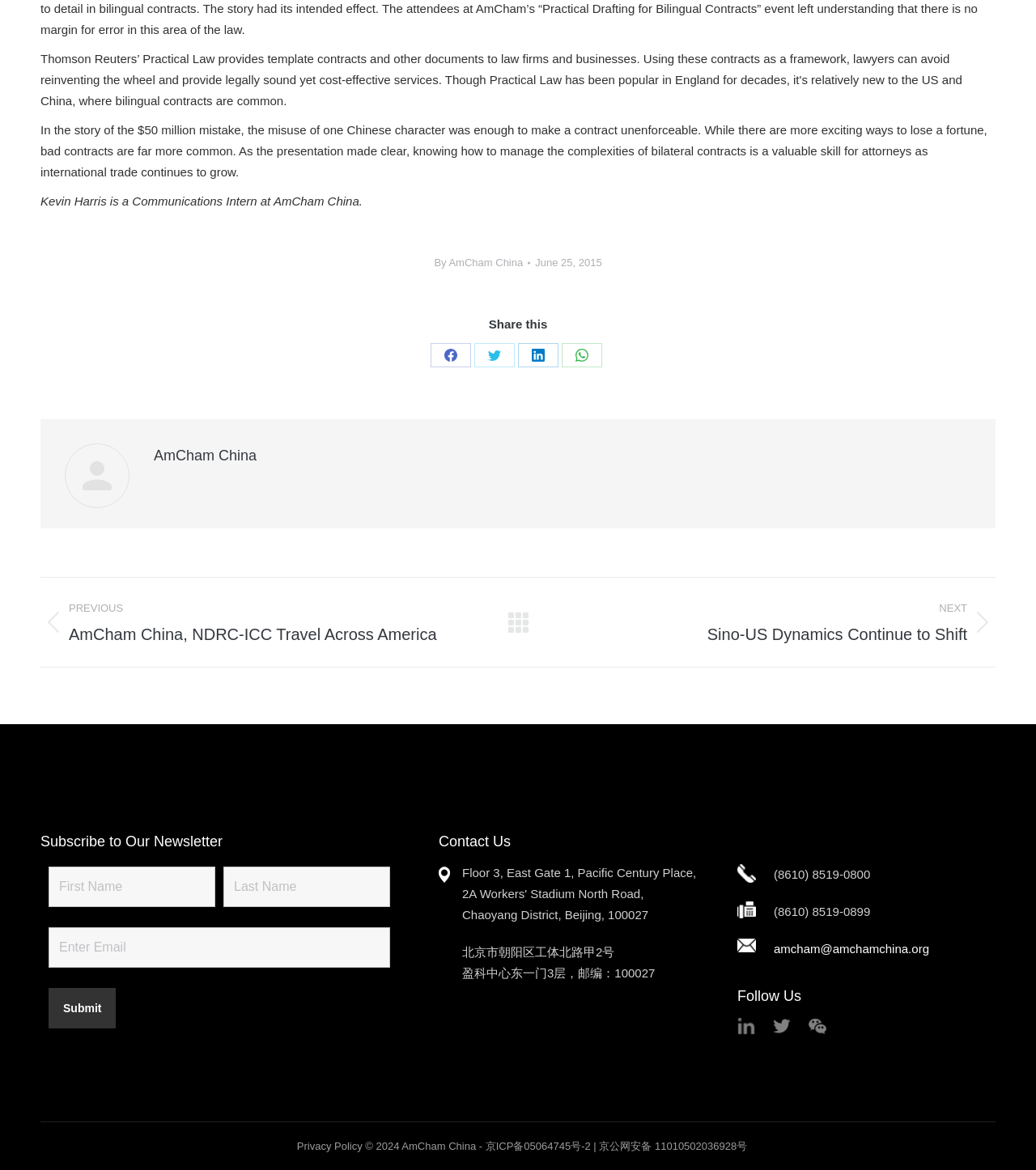Please identify the bounding box coordinates of the area that needs to be clicked to follow this instruction: "Click on the 'Submit' button".

[0.047, 0.845, 0.112, 0.879]